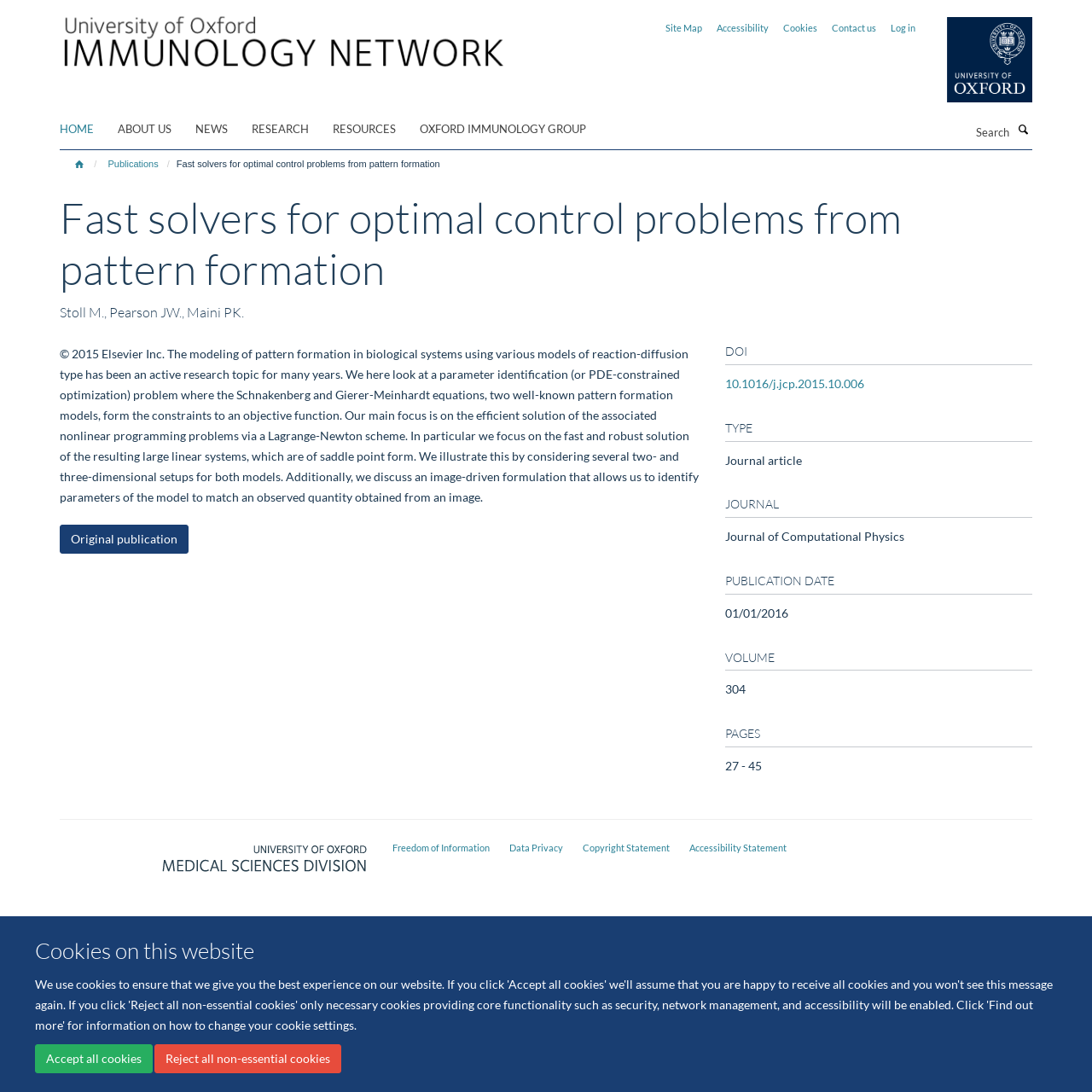Find the bounding box coordinates for the UI element that matches this description: "Accessibility Statement".

[0.631, 0.771, 0.72, 0.781]